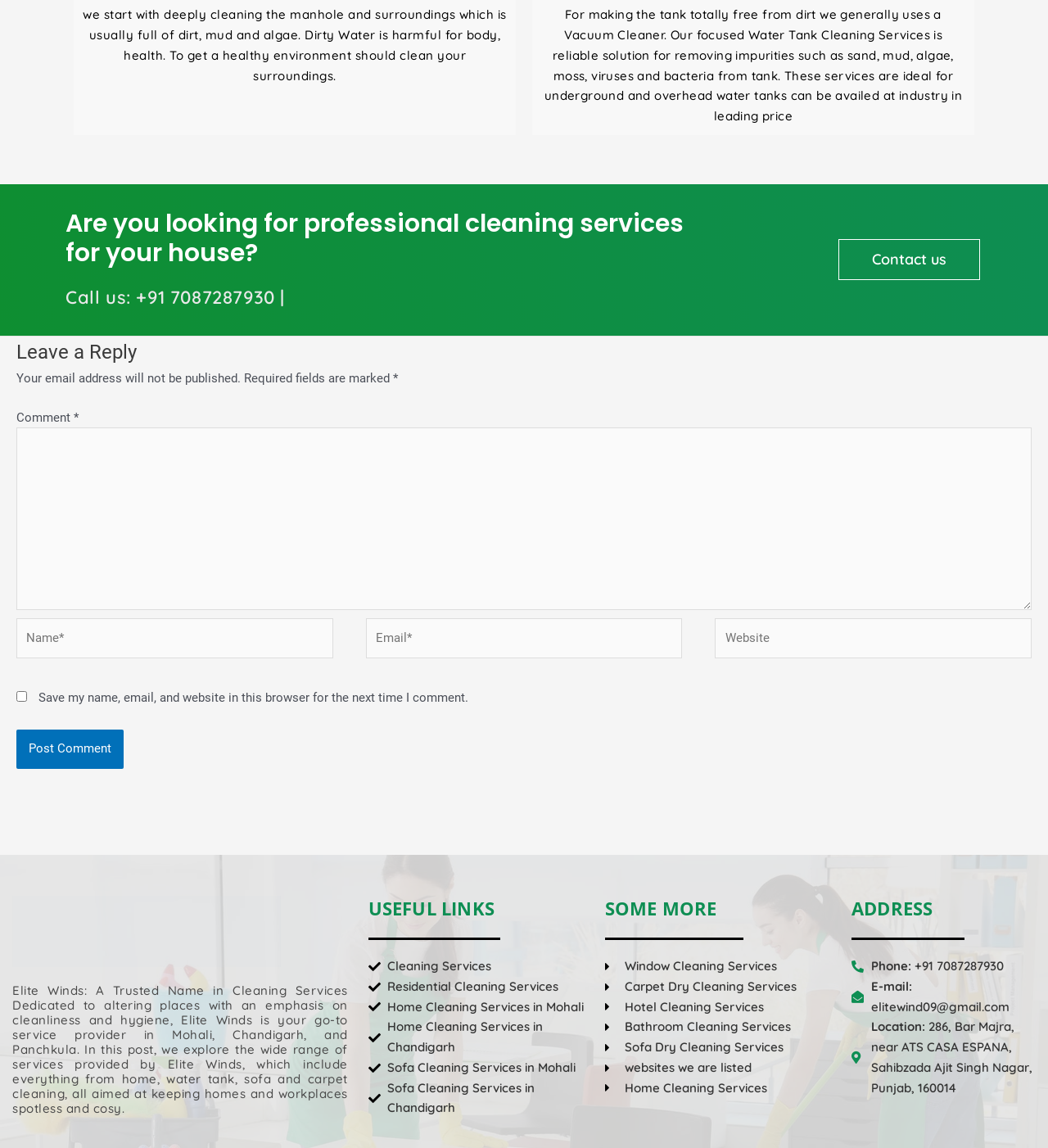Pinpoint the bounding box coordinates for the area that should be clicked to perform the following instruction: "Go to the 'Home' page".

None